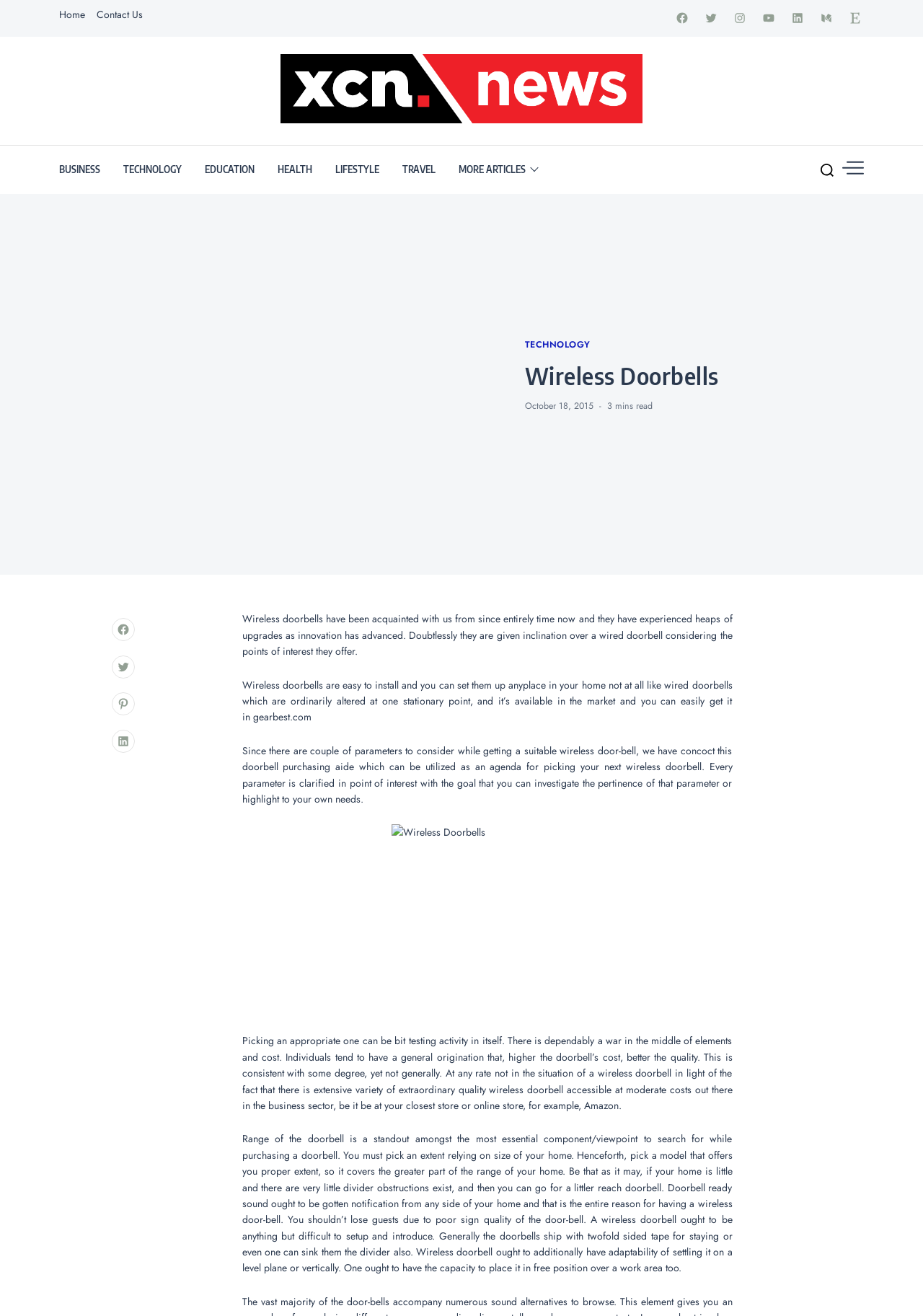Locate the bounding box coordinates of the clickable area needed to fulfill the instruction: "View articles under TECHNOLOGY category".

[0.134, 0.111, 0.197, 0.148]